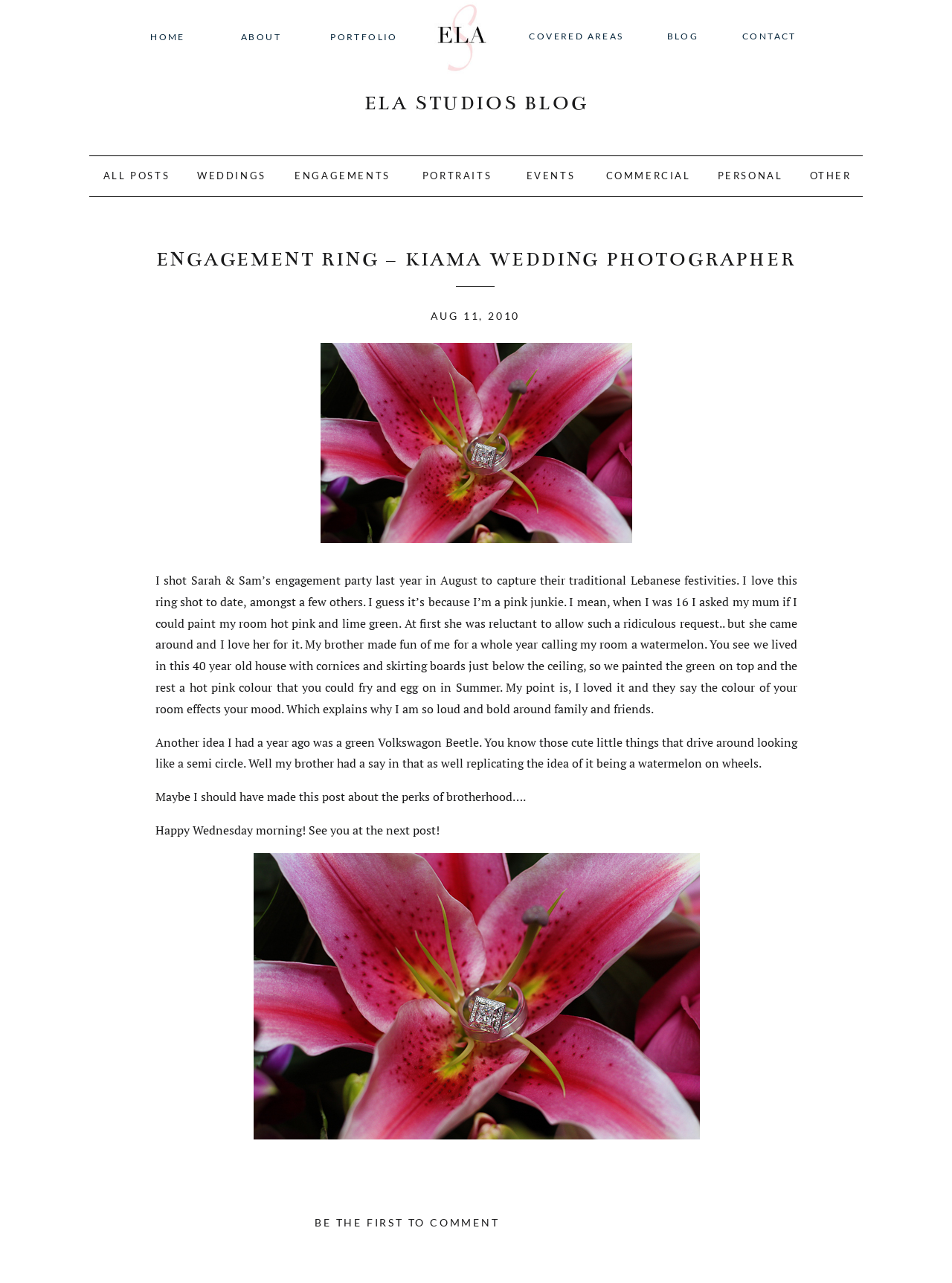Find the bounding box coordinates for the UI element that matches this description: "ela studios blog".

[0.352, 0.071, 0.648, 0.093]